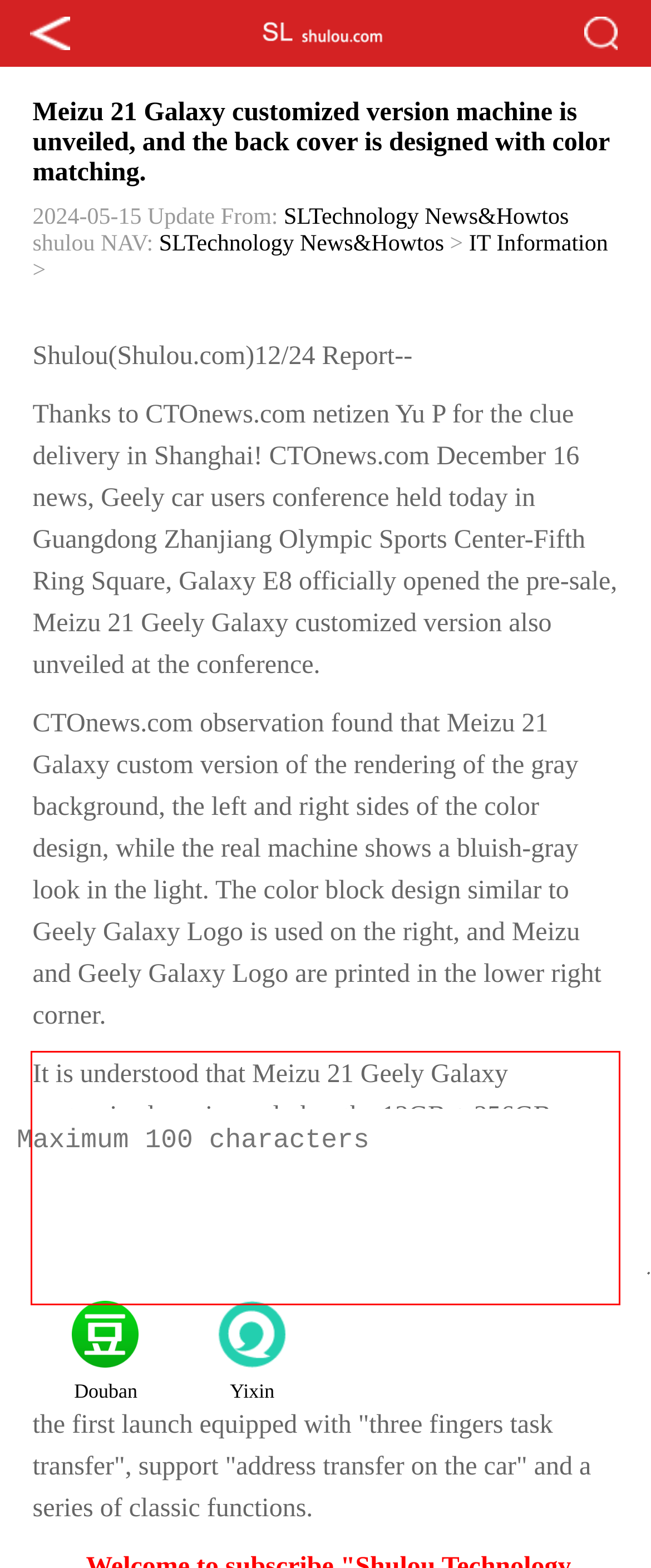Given a webpage screenshot with a red bounding box, perform OCR to read and deliver the text enclosed by the red bounding box.

It is understood that Meizu 21 Geely Galaxy customized version only has the 12GB + 256GB storage configuration version, the official pricing information has not been released, the hardware configuration is expected to be the same as the original.